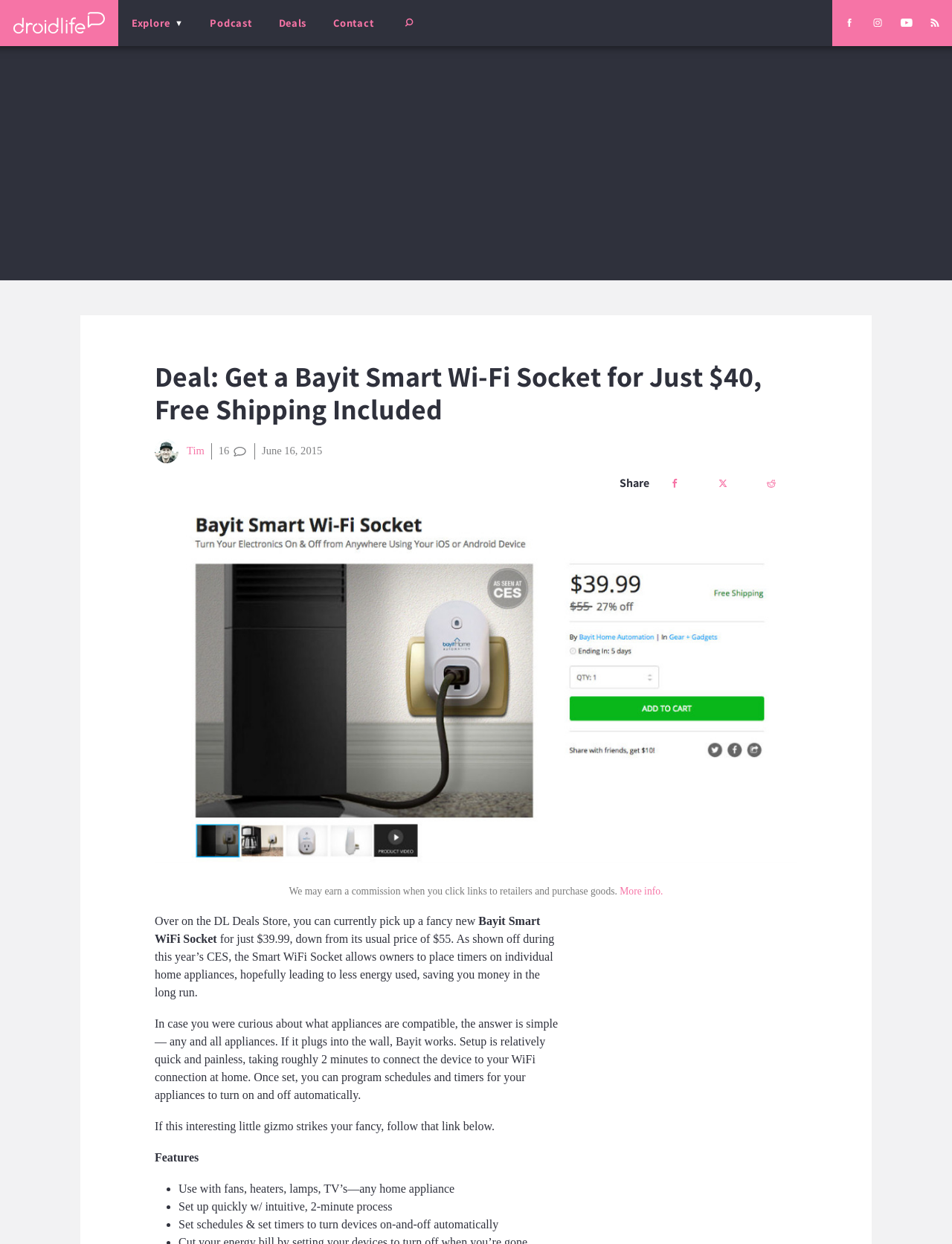Could you determine the bounding box coordinates of the clickable element to complete the instruction: "Click on the Droid Life link"? Provide the coordinates as four float numbers between 0 and 1, i.e., [left, top, right, bottom].

[0.0, 0.0, 0.124, 0.037]